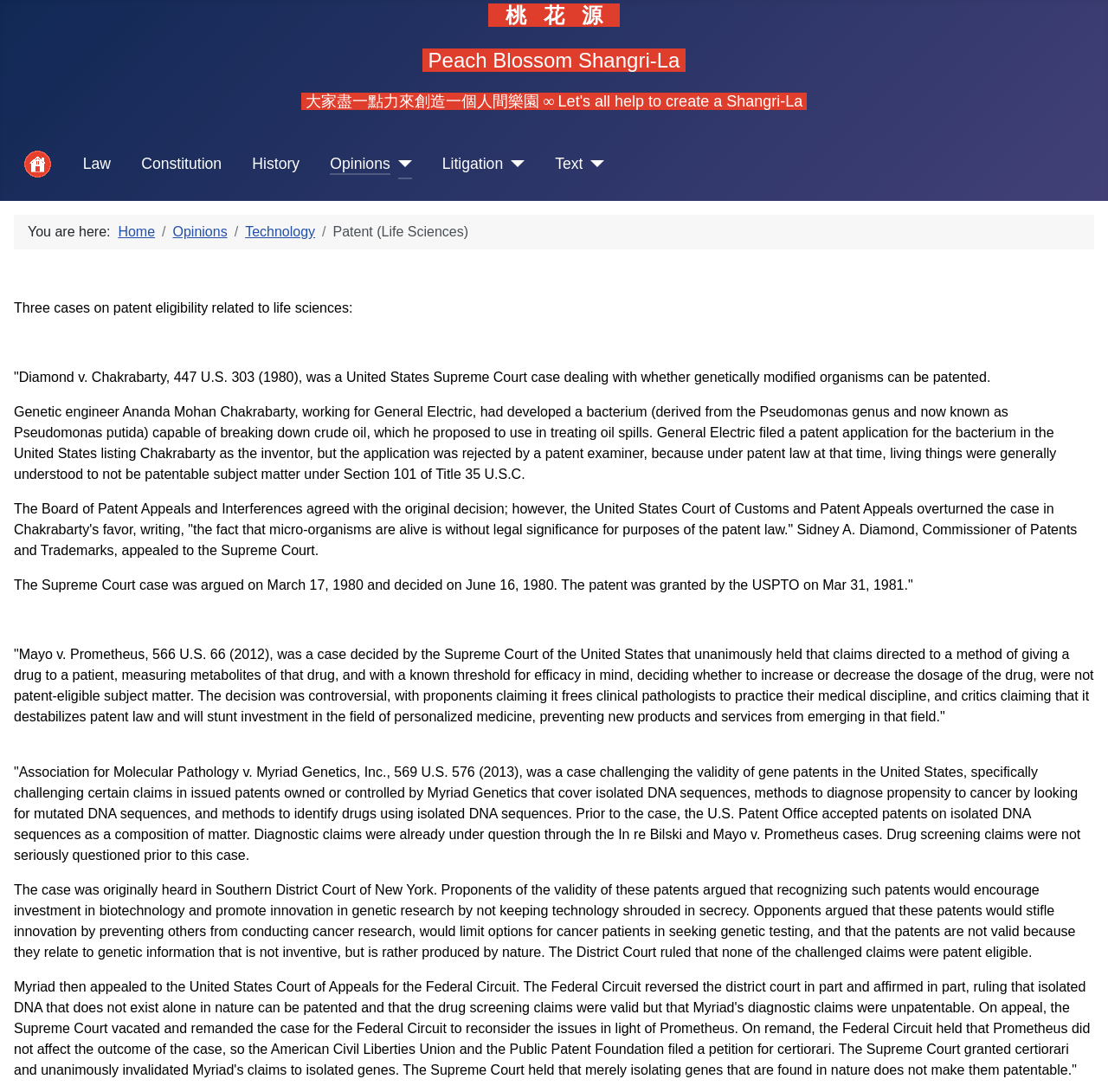Identify the bounding box coordinates of the HTML element based on this description: "Home".

[0.107, 0.205, 0.14, 0.219]